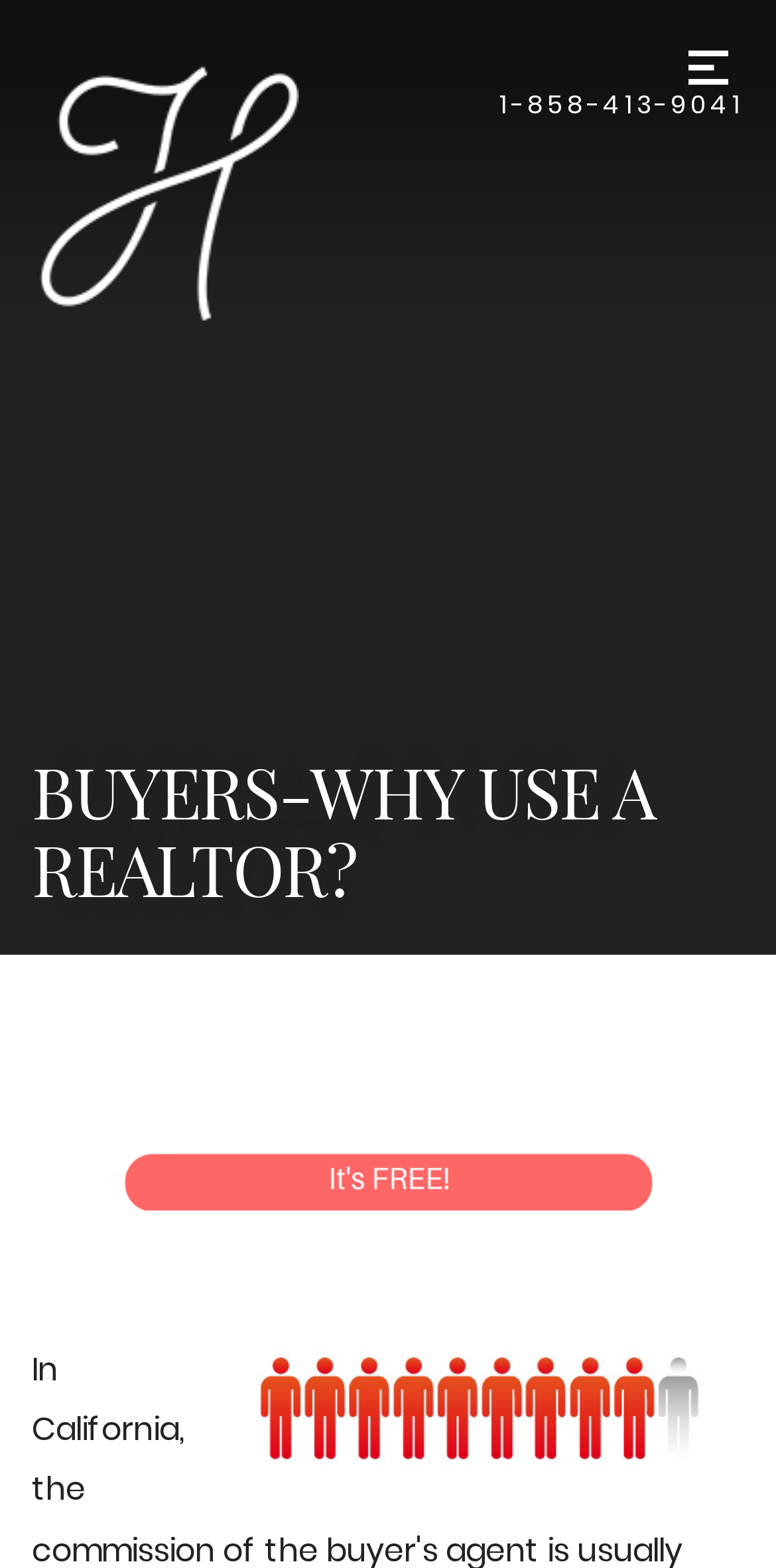What is the name of the real estate agent?
Analyze the image and provide a thorough answer to the question.

I found the name of the real estate agent by looking at the image element with the text 'The Honest Agent San Diego - Real Estate Agents' which is located at the top left corner of the webpage.